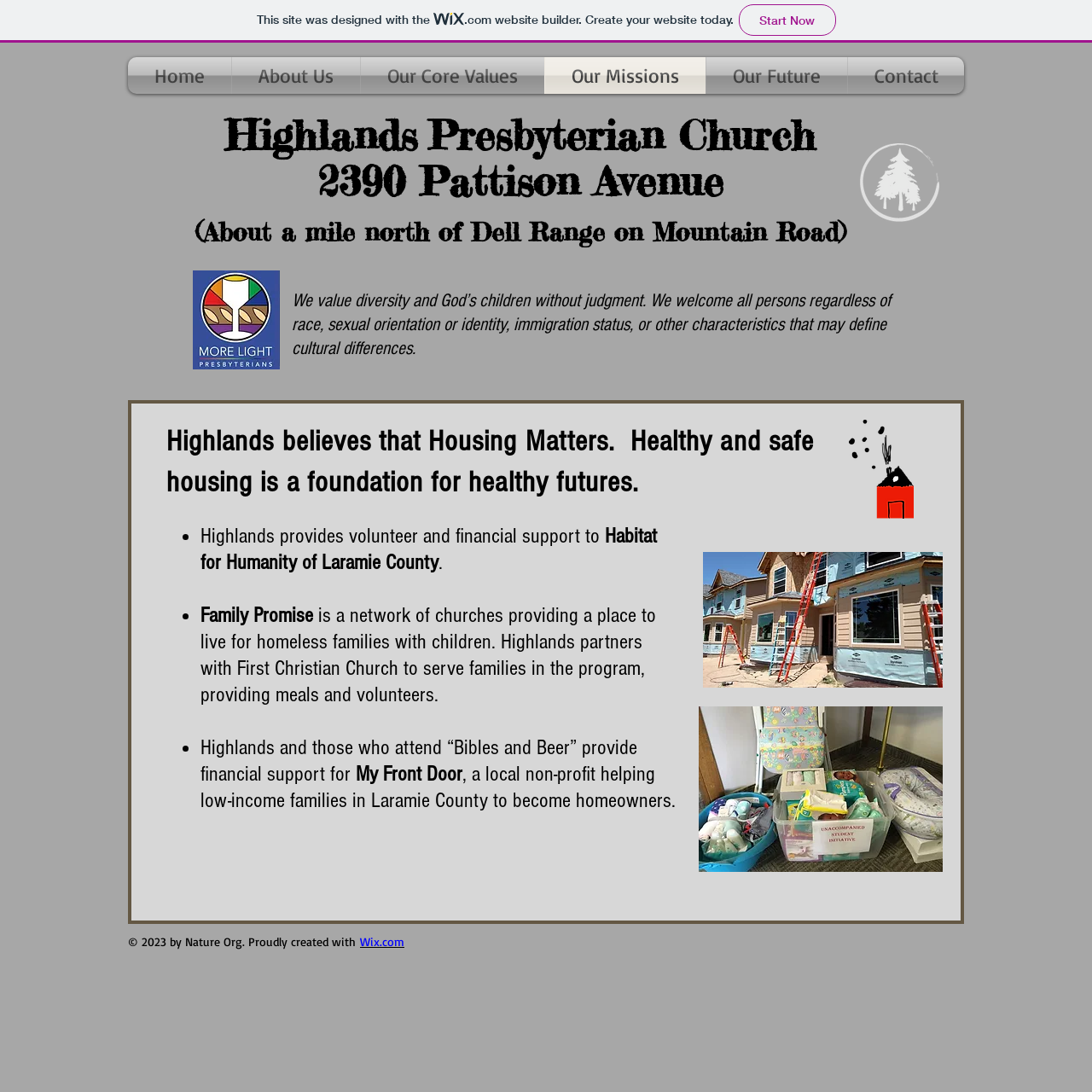What is the organization that Highlands partners with to serve families?
Use the screenshot to answer the question with a single word or phrase.

First Christian Church